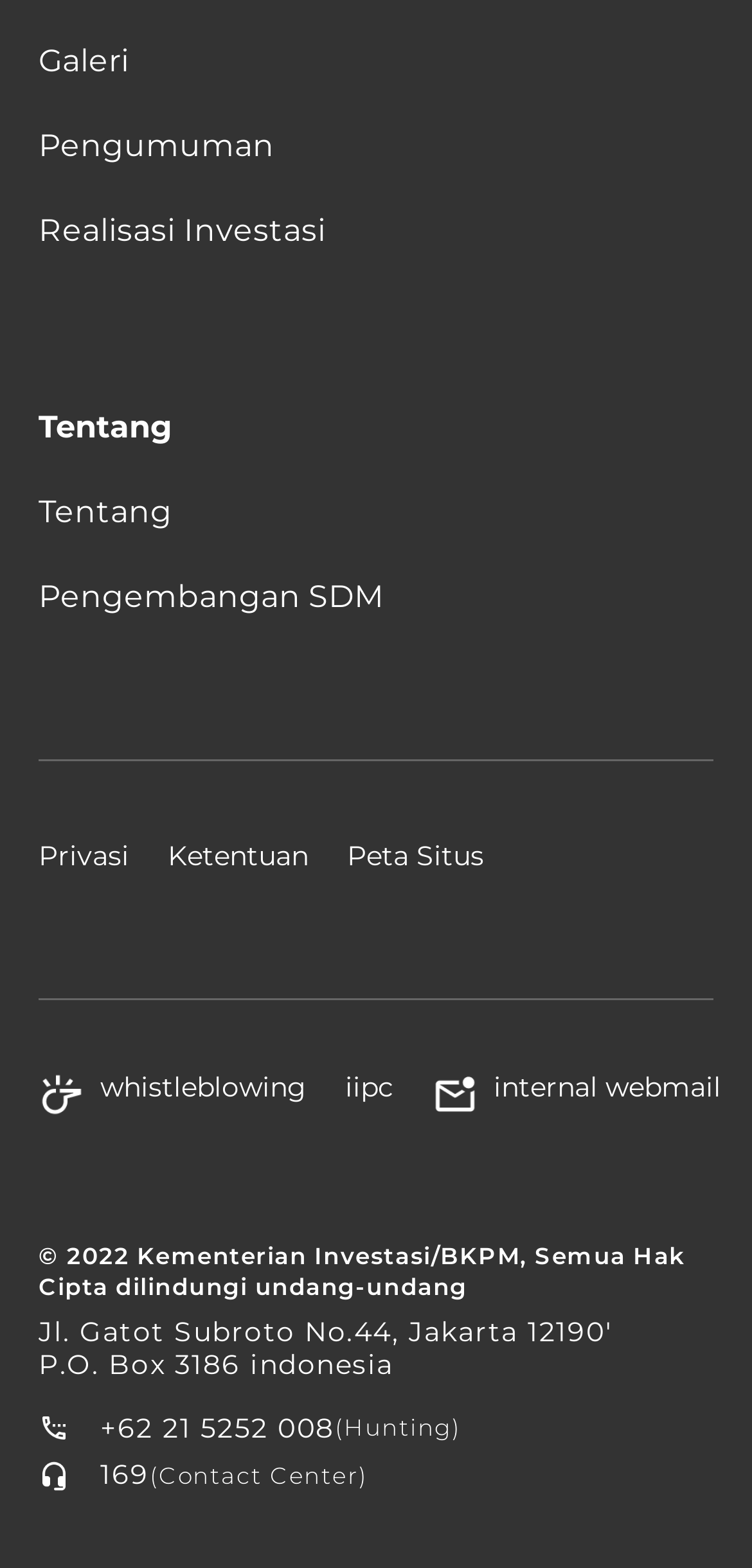Locate the bounding box of the UI element described in the following text: "+62 21 5252 008".

[0.133, 0.9, 0.445, 0.921]